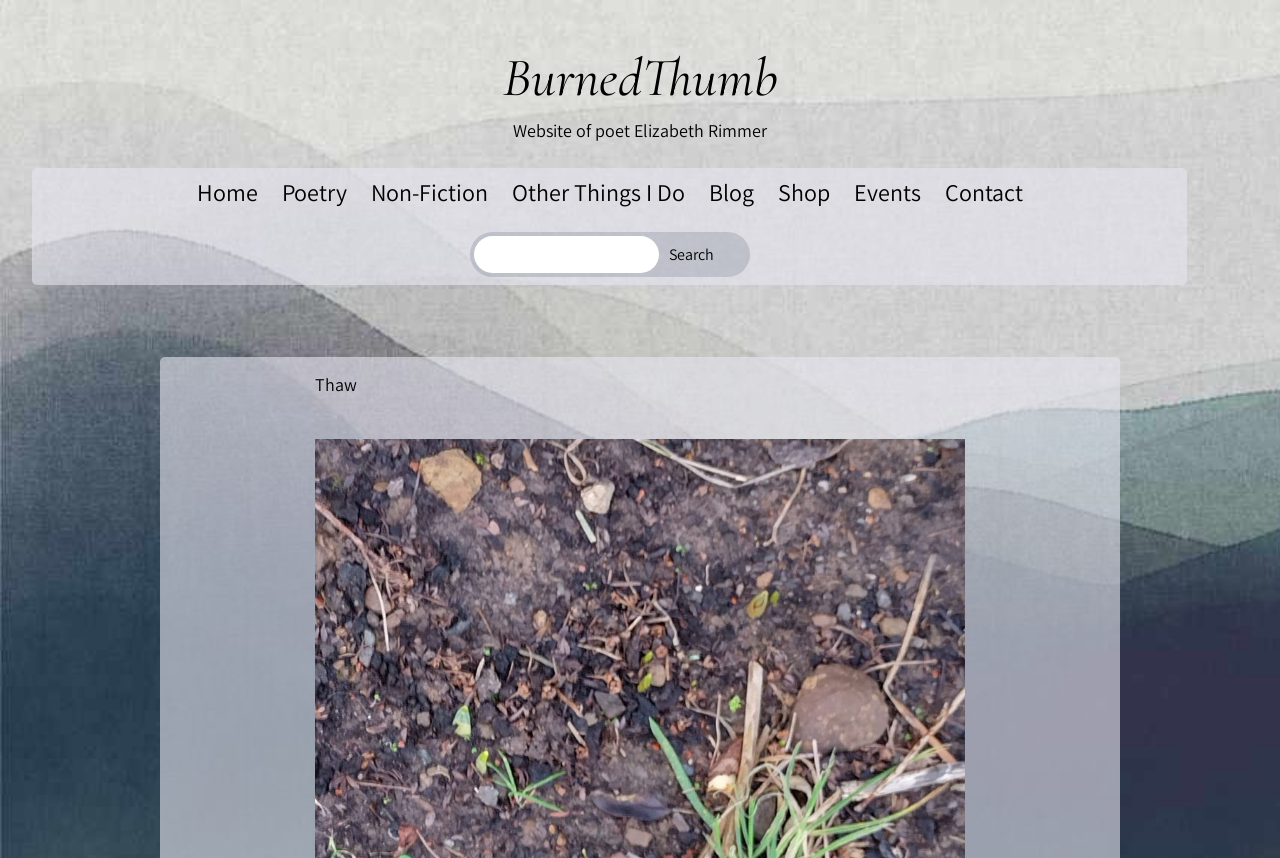Respond concisely with one word or phrase to the following query:
How many links are present in the navigation?

7